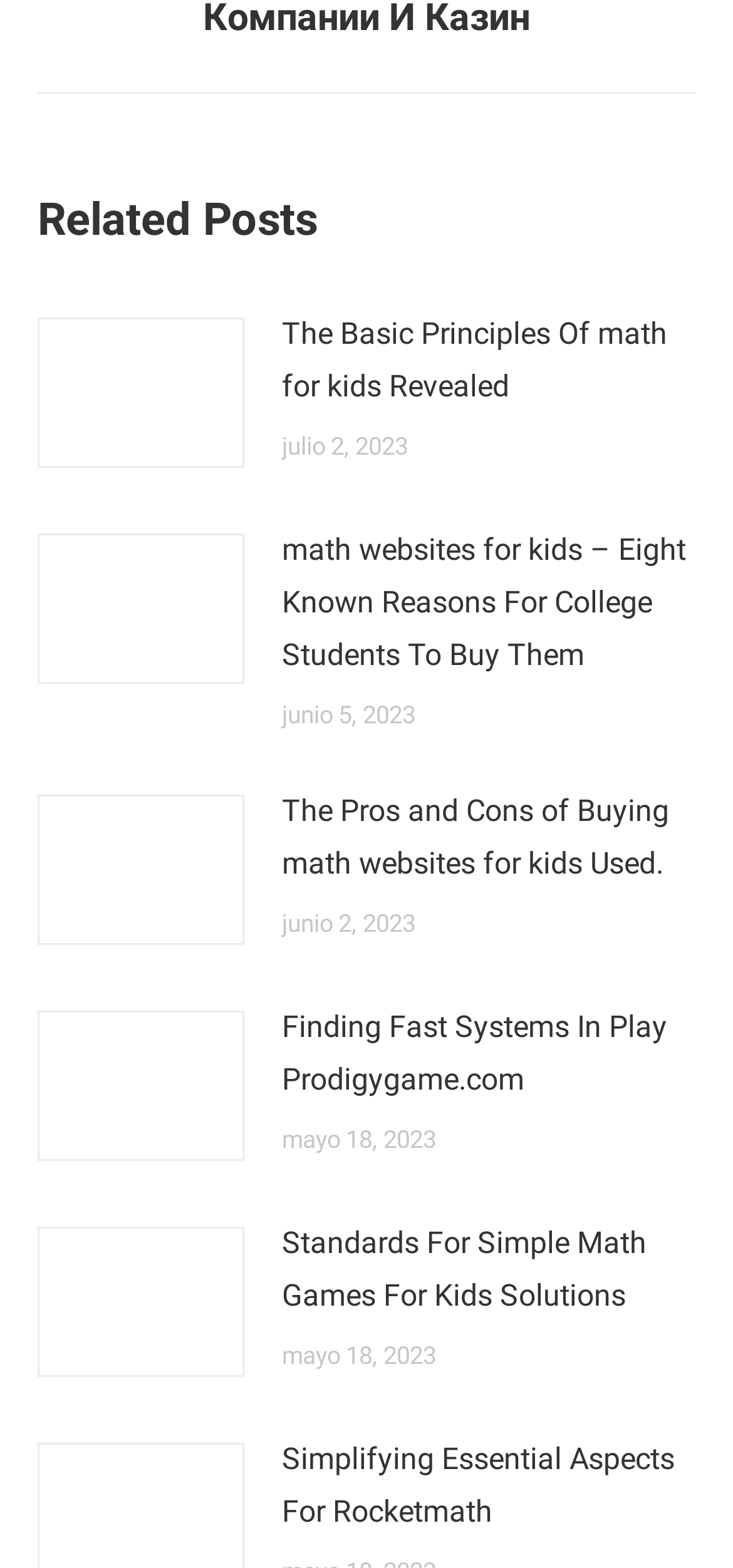What is the date of the latest post?
Please use the image to deliver a detailed and complete answer.

I looked at the time elements under each article and found the most recent date, which is julio 2, 2023.